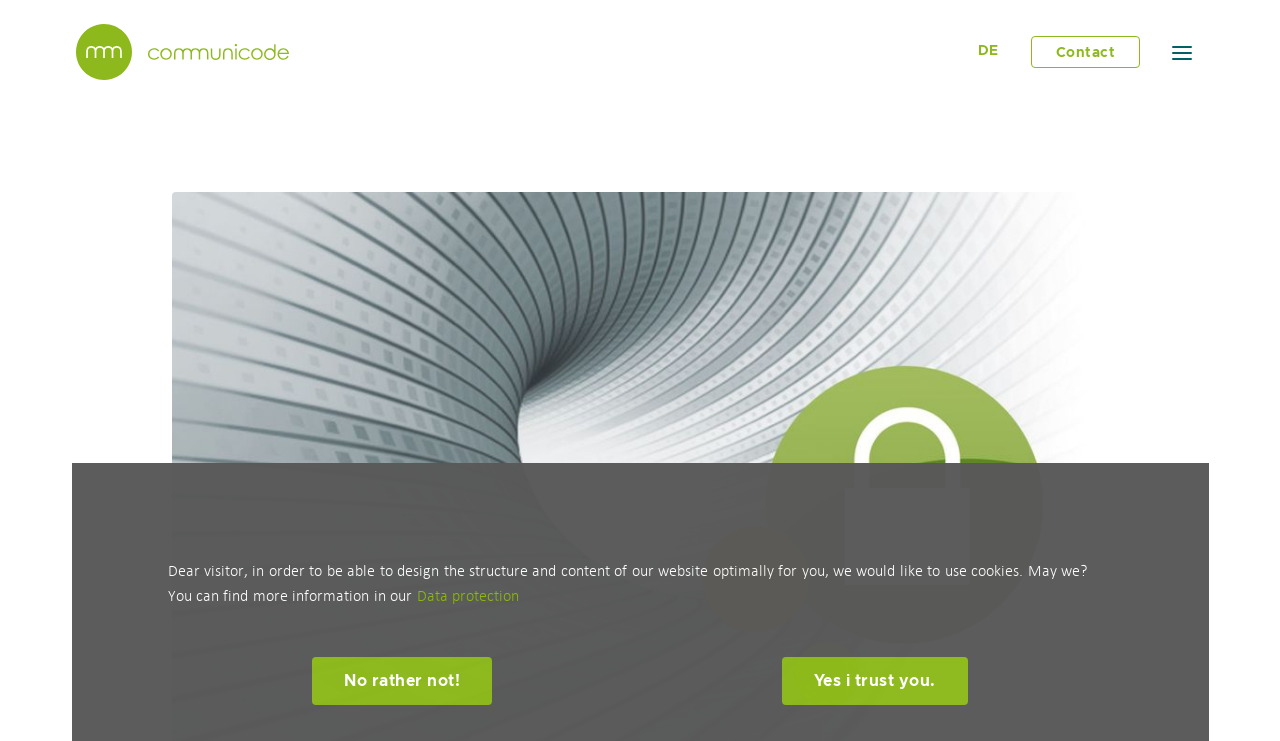How many images are on the webpage?
Based on the image, give a one-word or short phrase answer.

3